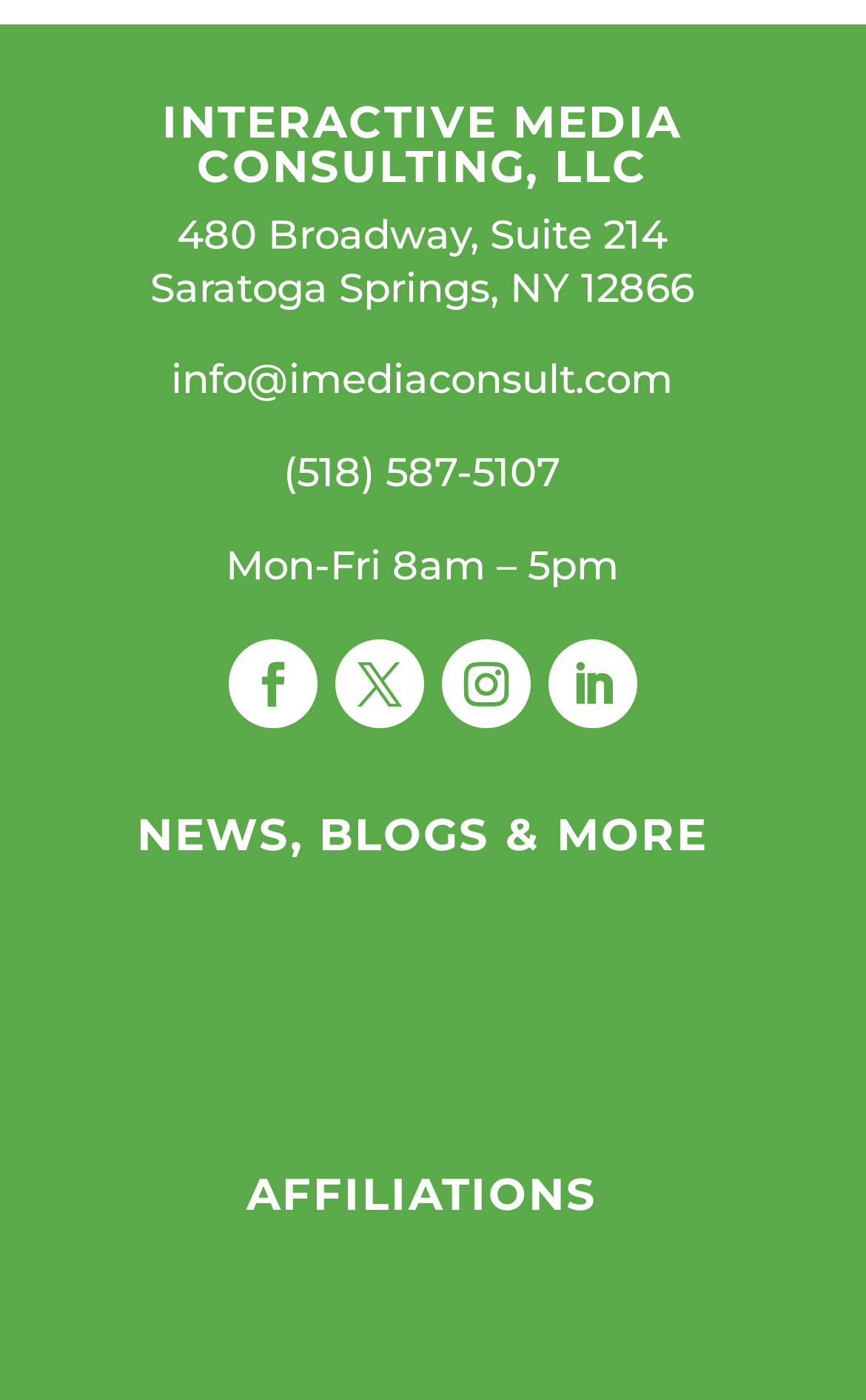Locate the bounding box of the UI element defined by this description: "Instagram". The coordinates should be given as four float numbers between 0 and 1, formatted as [left, top, right, bottom].

[0.51, 0.456, 0.613, 0.52]